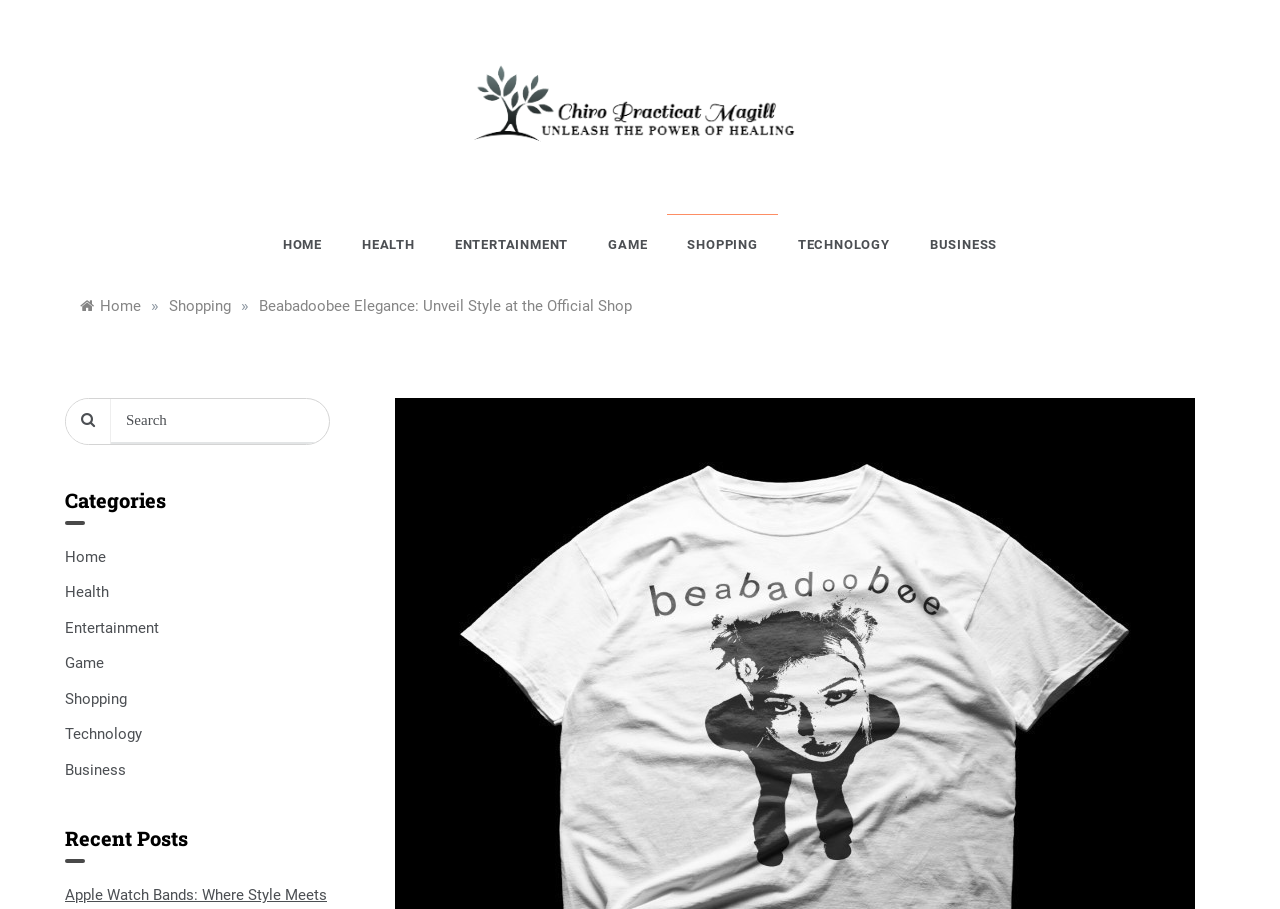Identify the bounding box for the element characterized by the following description: "Chiro Practicat Magill".

[0.36, 0.171, 0.64, 0.316]